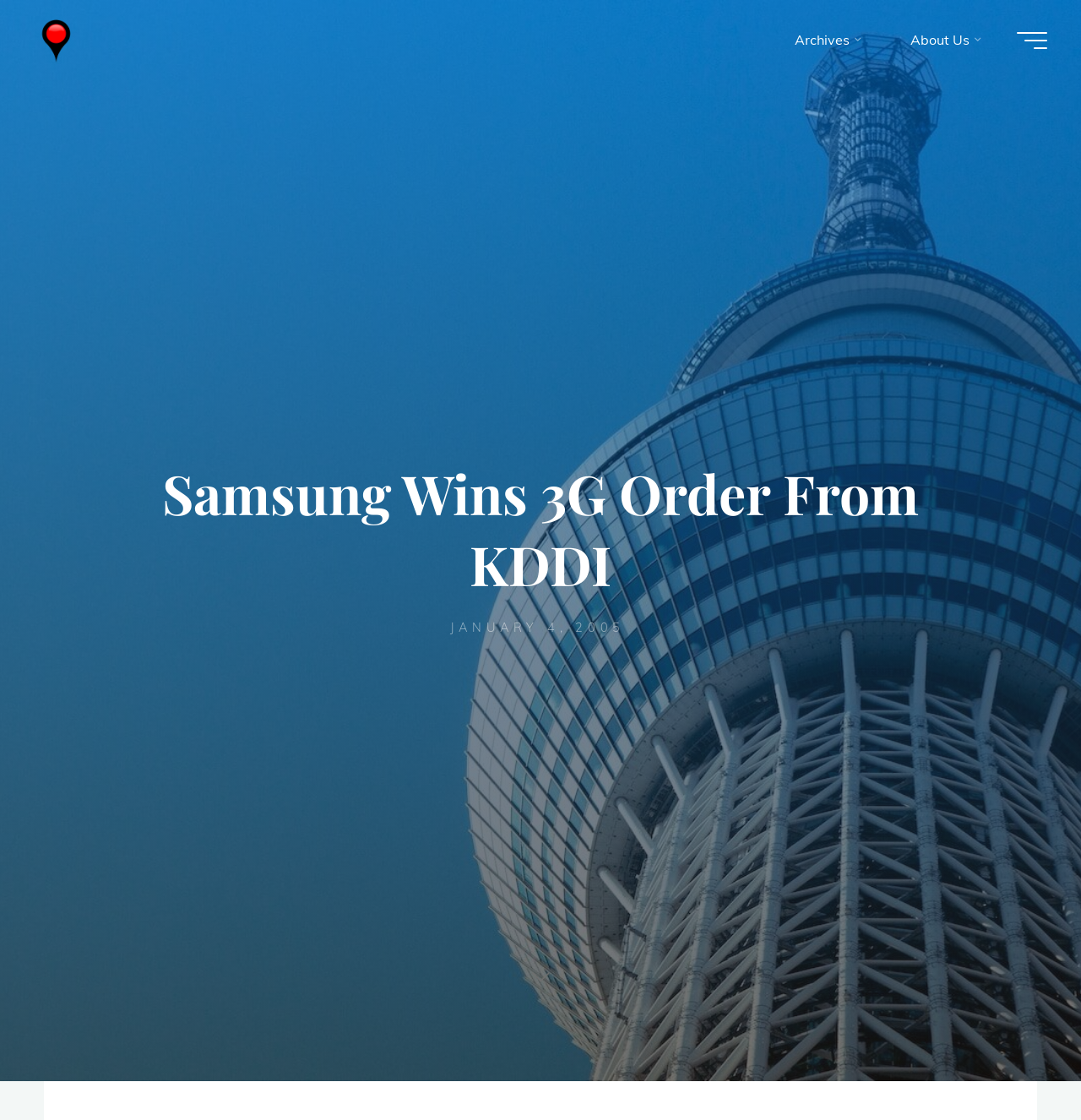Provide a thorough description of the webpage's content and layout.

The webpage is about Samsung Electronics Co. winning a $800 million order to supply telco equipment to Japan's KDDI Corp. The title of the webpage is "Samsung Wins 3G Order From KDDI – Wireless Watch Japan". 

At the top left of the page, there is a link to "Wireless Watch Japan" accompanied by an image with the same name. To the right of this link, there is another link with the same name. 

On the top right side of the page, there is a main menu button. Below this button, there is a top menu navigation section that contains a static text "Archives" and a link to "About Us". 

The main content of the page is a news article with the title "Samsung Wins 3G Order From KDDI" located at the top center of the page. Below the title, there is a time stamp "JANUARY 4, 2005". 

At the bottom center of the page, there is a link with a generic text "Read more" and an icon. To the right of this link, there is a button to go back to the top of the page.